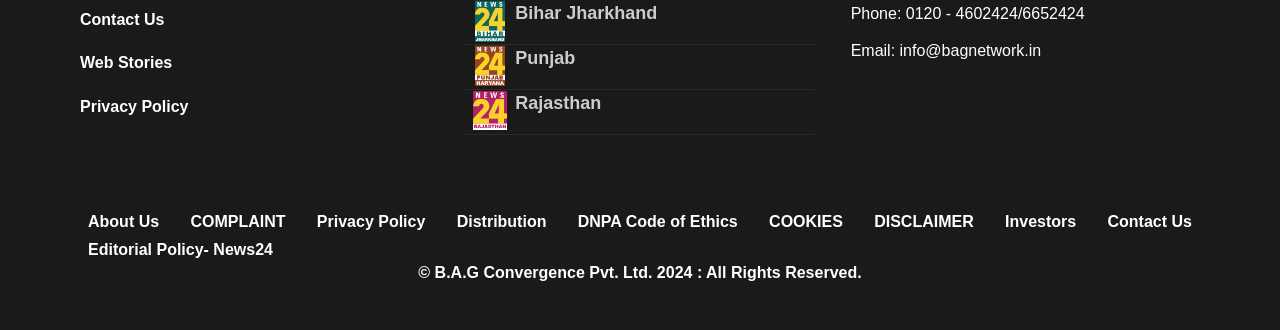Examine the image and give a thorough answer to the following question:
How many news categories are listed?

I counted the news categories listed, which are 'Bihar Jharkhand', 'Punjab', and 'Rajasthan', and found that there are 3 news categories.